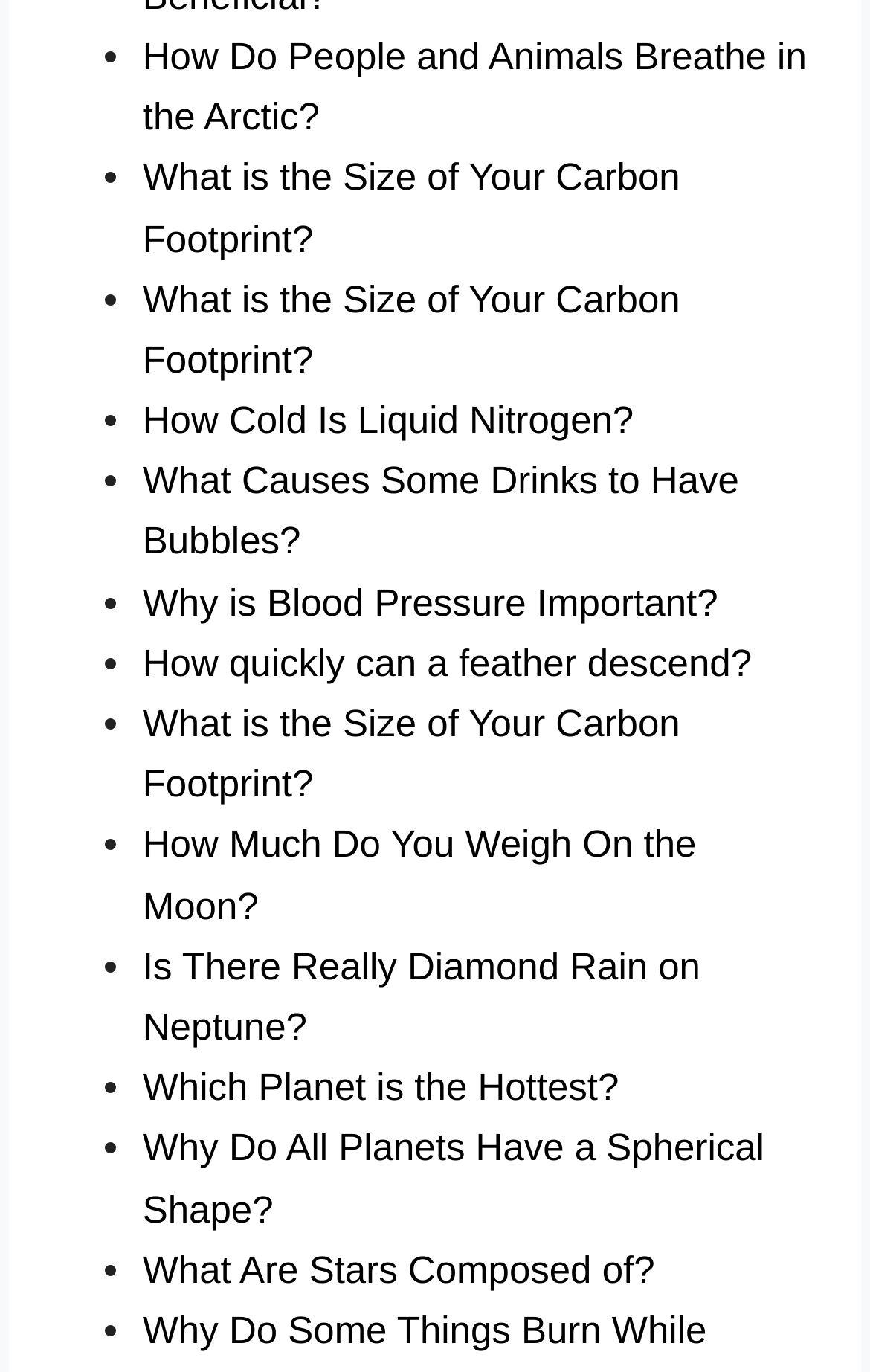How many times does the question 'What is the Size of Your Carbon Footprint?' appear?
Answer the question with just one word or phrase using the image.

3